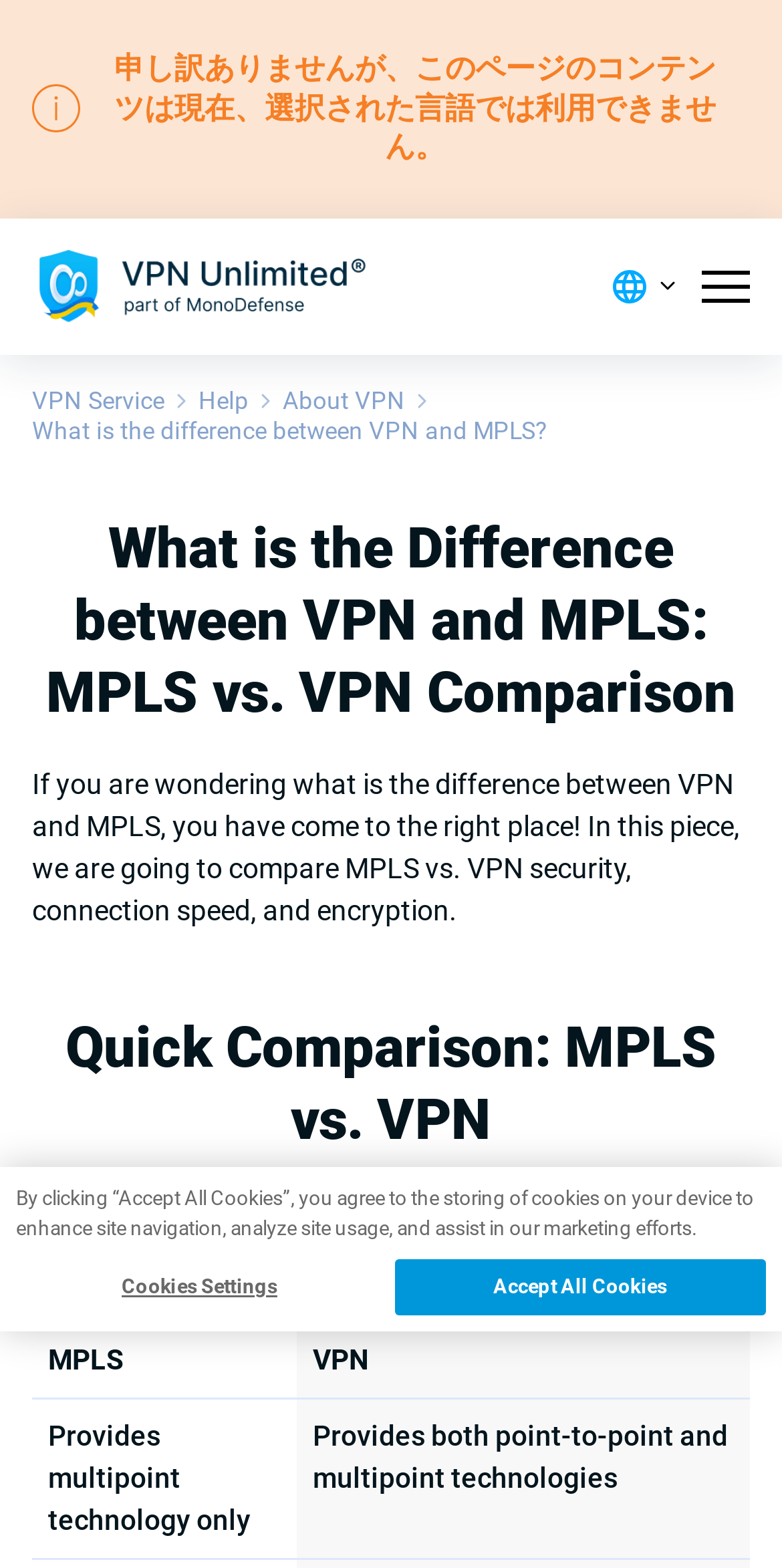What is the function of the 'logo' link?
Using the image as a reference, give a one-word or short phrase answer.

Redirect to homepage